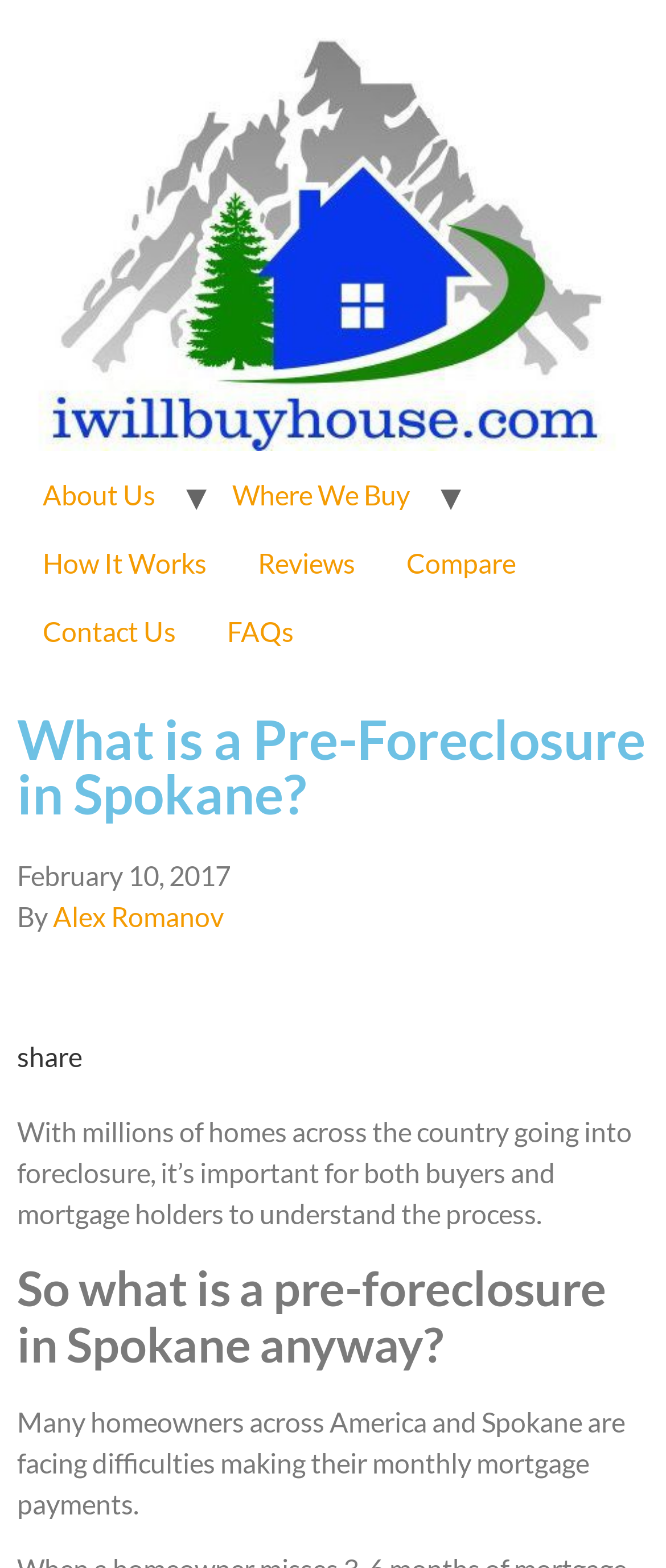Provide the bounding box coordinates of the area you need to click to execute the following instruction: "Visit 'About Us' page".

[0.026, 0.294, 0.272, 0.338]